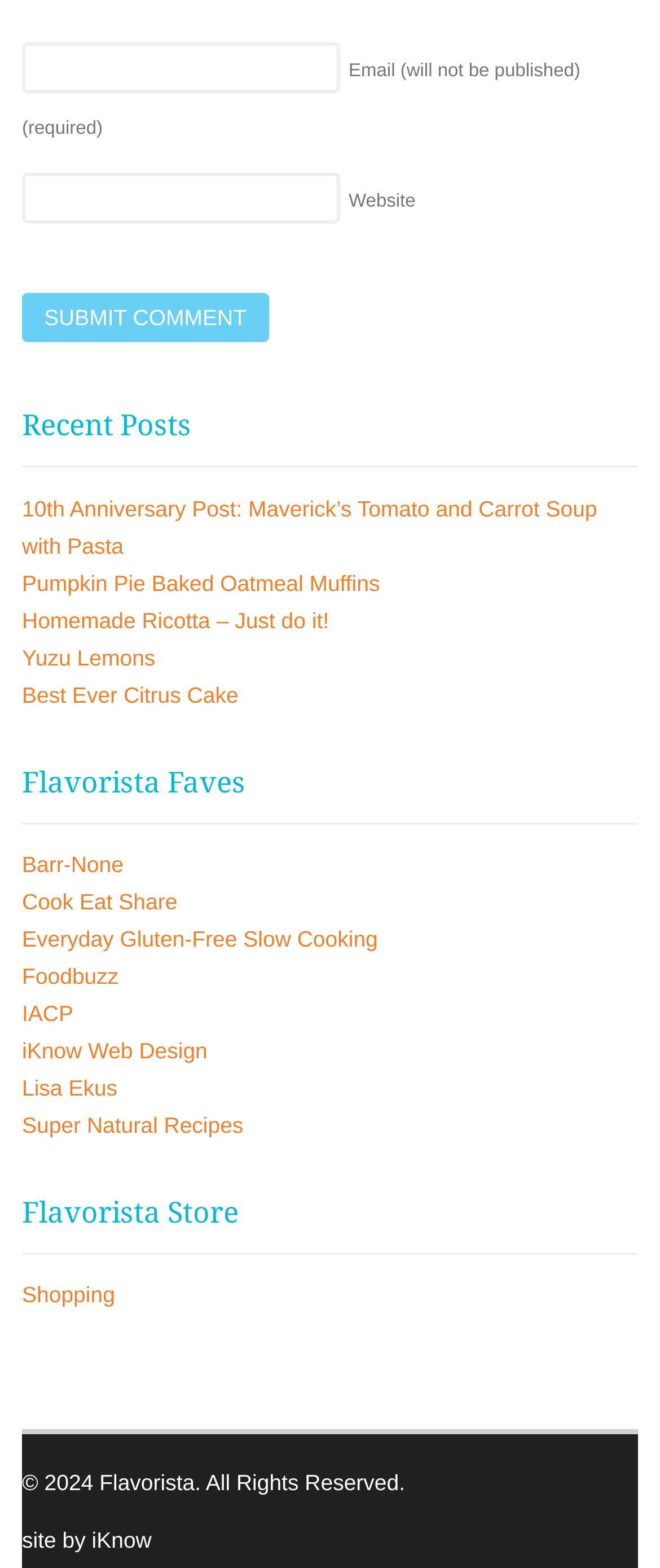What is the purpose of the 'Email' textbox?
Answer the question with as much detail as you can, using the image as a reference.

The 'Email' textbox is a required field, and its description is 'Email (will not be published) (required)'. This suggests that the user needs to enter their email address, which will not be published, and it is a mandatory field to submit a comment.